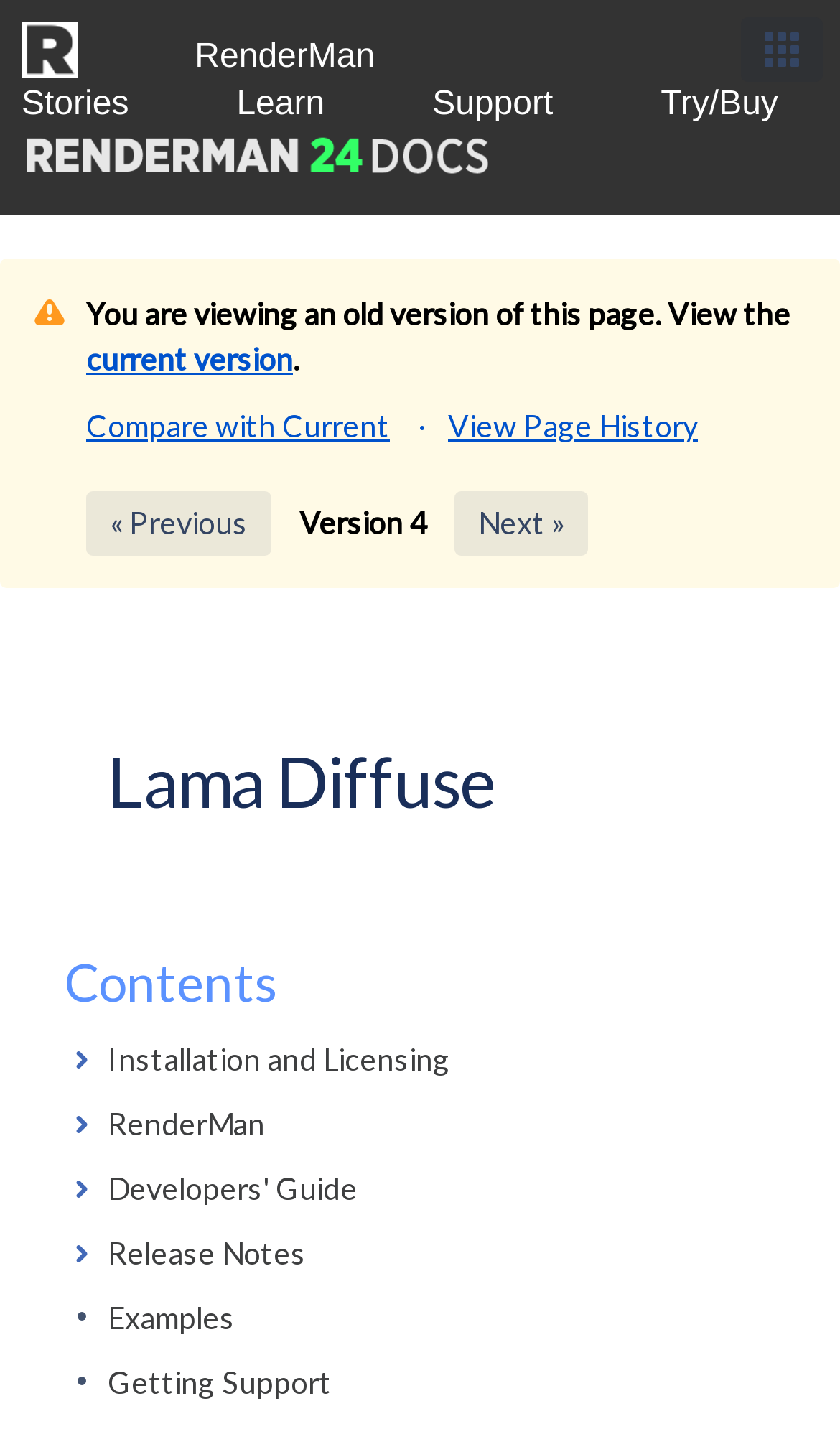Generate a thorough explanation of the webpage's elements.

The webpage is about Diffuse Shading, a common look in rendering. At the top left corner, there is a RenderMan logo, which is an image linked to the RenderMan website. Next to it, there are five links: RenderMan, Stories, Learn, Support, and Try/Buy, which are evenly spaced and aligned horizontally.

Below the logo, there is a larger logo that spans almost the entire width of the page. Underneath the large logo, there is a notification that the user is viewing an old version of the page, with links to view the current version, compare with the current version, and view page history.

To the right of the notification, there is a version number, "Version 4", and links to navigate to the previous or next version. Below these links, there is a heading "Lama Diffuse" and a link with the same text. 

The main content of the page is divided into sections, with headings "Contents" and several links to expand or collapse items, including "Installation and Licensing", "RenderMan", "Developers' Guide", "Release Notes", "Examples", and "Getting Support". These links are stacked vertically and aligned to the left.

At the top right corner, there is a button with a menu icon.